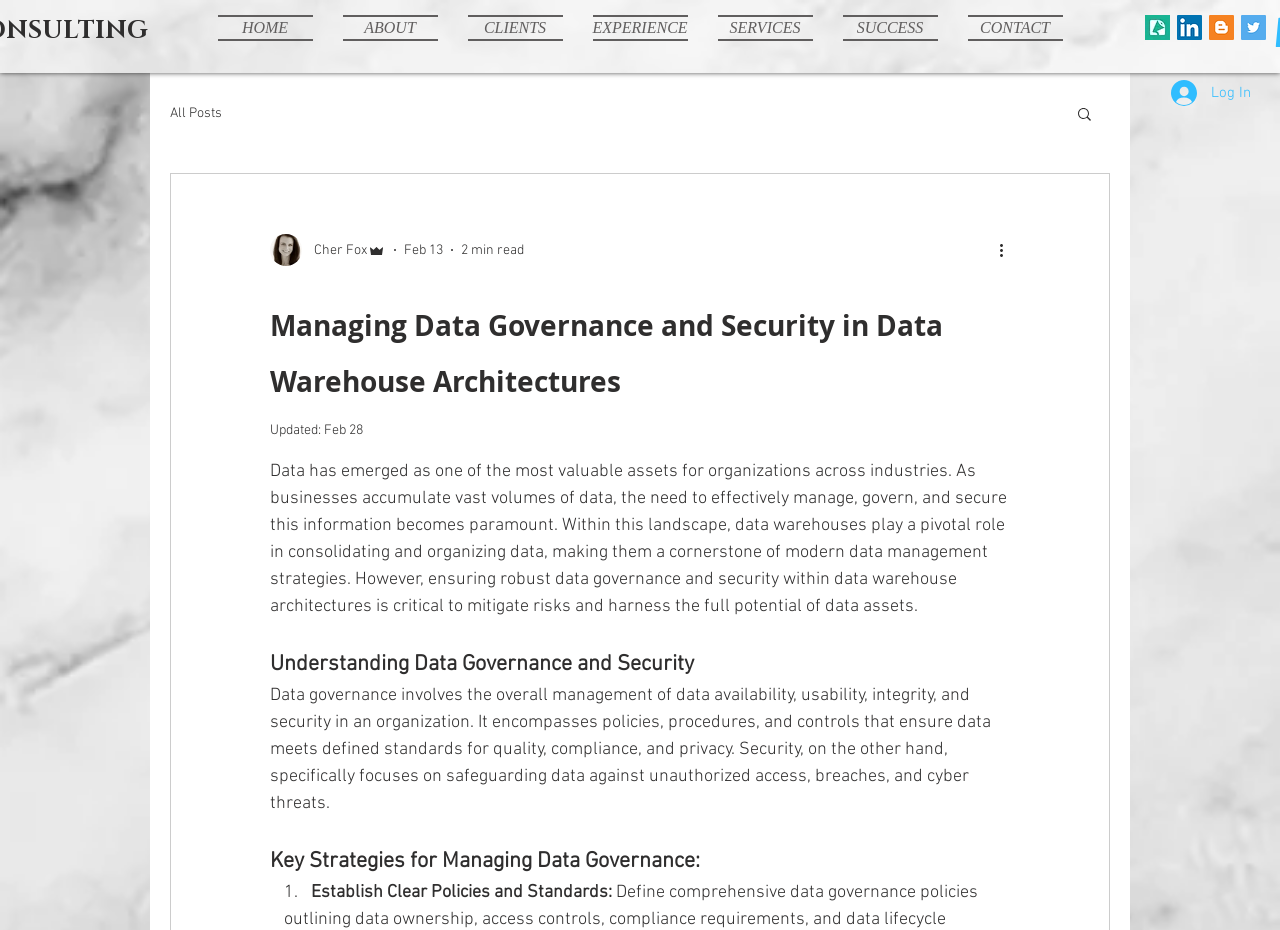Reply to the question with a single word or phrase:
What is data governance?

Overall management of data